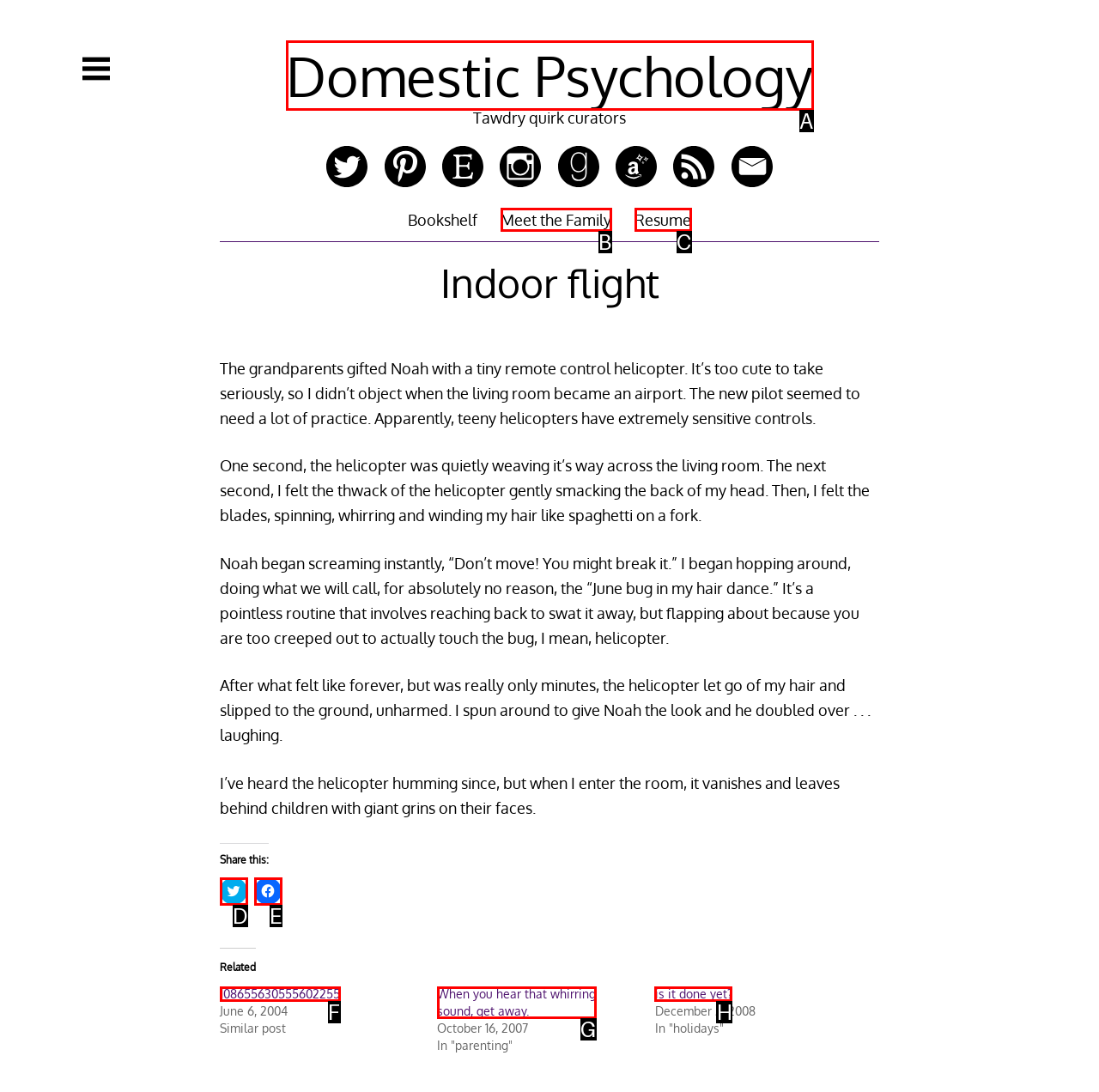Choose the letter of the UI element that aligns with the following description: Domestic Psychology
State your answer as the letter from the listed options.

A